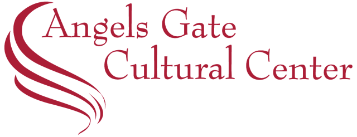Describe every significant element in the image thoroughly.

The image features the logo of the Angels Gate Cultural Center, showcasing its name in an elegant font. The text is prominently displayed in a rich red color, conveying a sense of creativity and cultural significance. The design elements, including graceful swirls or accents surrounding the textual representation, suggest movement and artistic expression, reflecting the center's commitment to engaging the community in the arts. This logo symbolizes the center's role as a hub for artistic discovery and exploration in the historic area of San Pedro, where visitors can explore various exhibitions, events, and educational programs.